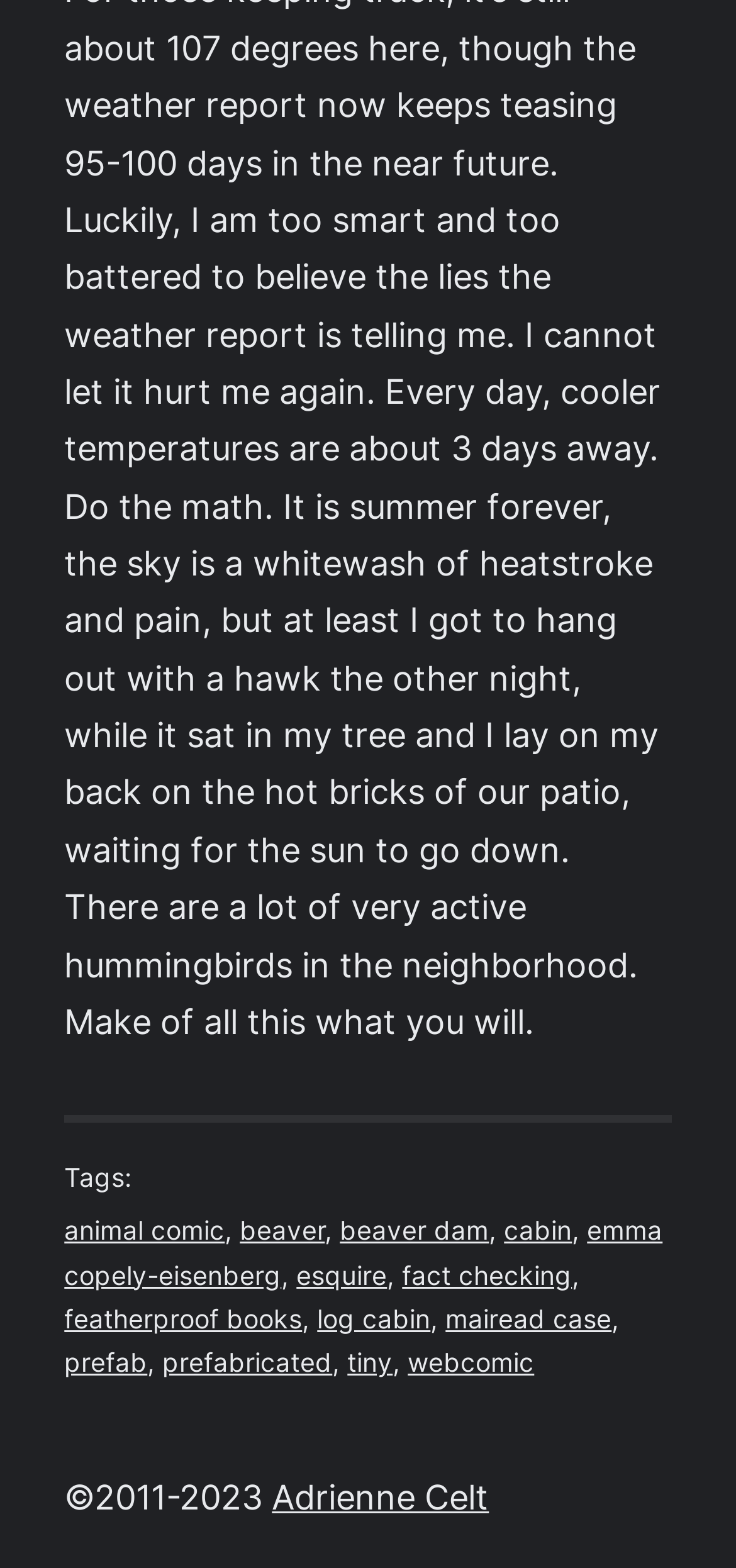Please identify the bounding box coordinates of the clickable region that I should interact with to perform the following instruction: "Visit the 'Emma Copely-Eisenberg' page". The coordinates should be expressed as four float numbers between 0 and 1, i.e., [left, top, right, bottom].

[0.087, 0.775, 0.9, 0.823]